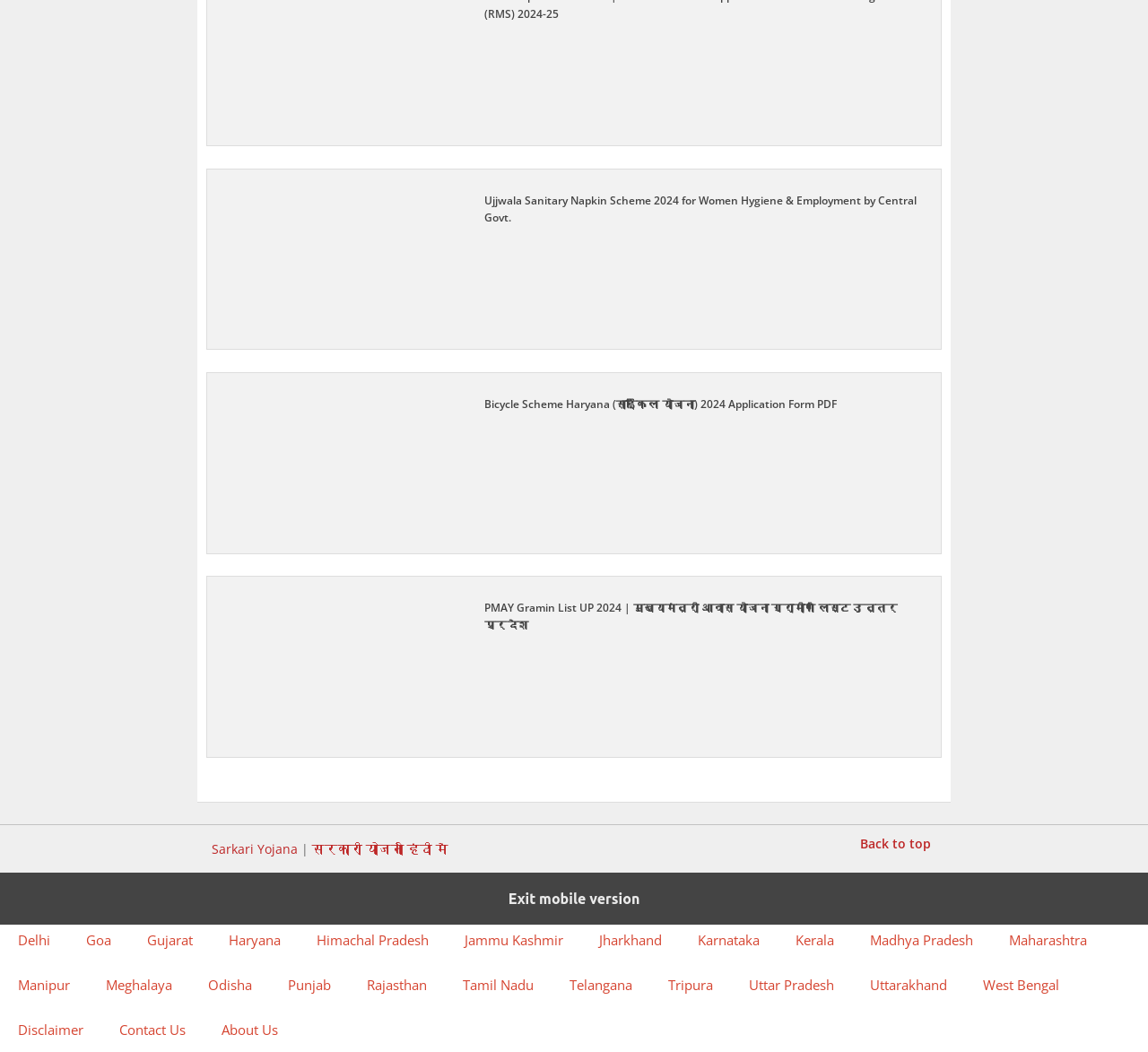Refer to the screenshot and answer the following question in detail:
What is the purpose of the 'Back to top' link?

The 'Back to top' link is usually used to navigate back to the top of the webpage, especially when the user has scrolled down to the bottom of the page.